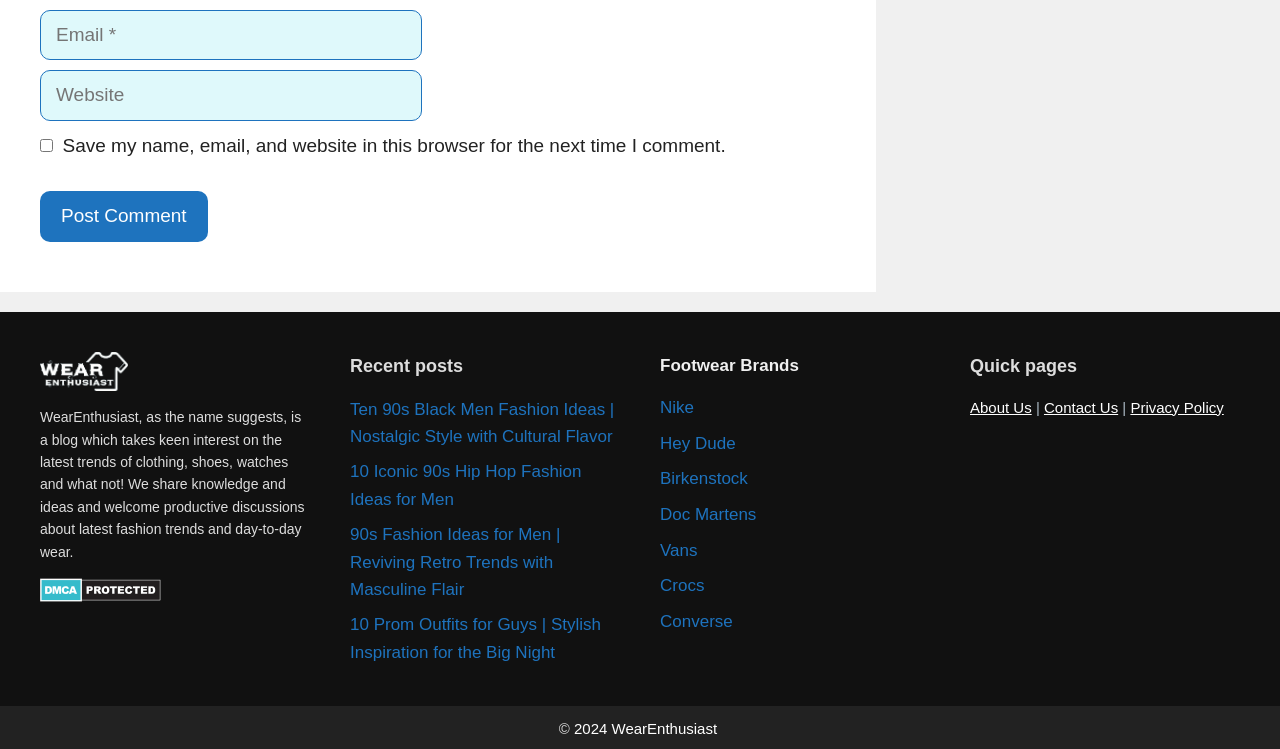Find and indicate the bounding box coordinates of the region you should select to follow the given instruction: "Enter email address".

[0.031, 0.013, 0.33, 0.08]